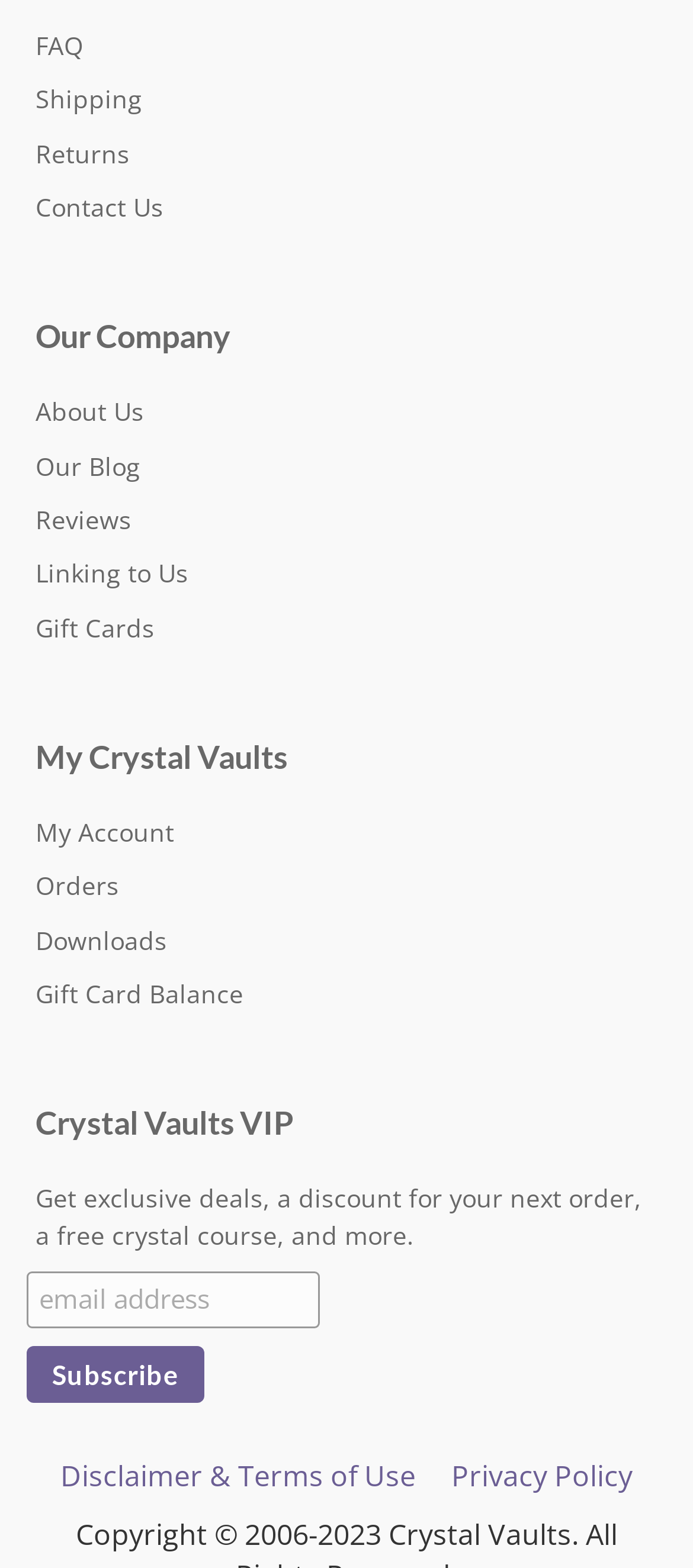Identify the bounding box coordinates of the clickable region necessary to fulfill the following instruction: "check gift card balance". The bounding box coordinates should be four float numbers between 0 and 1, i.e., [left, top, right, bottom].

[0.051, 0.623, 0.351, 0.644]